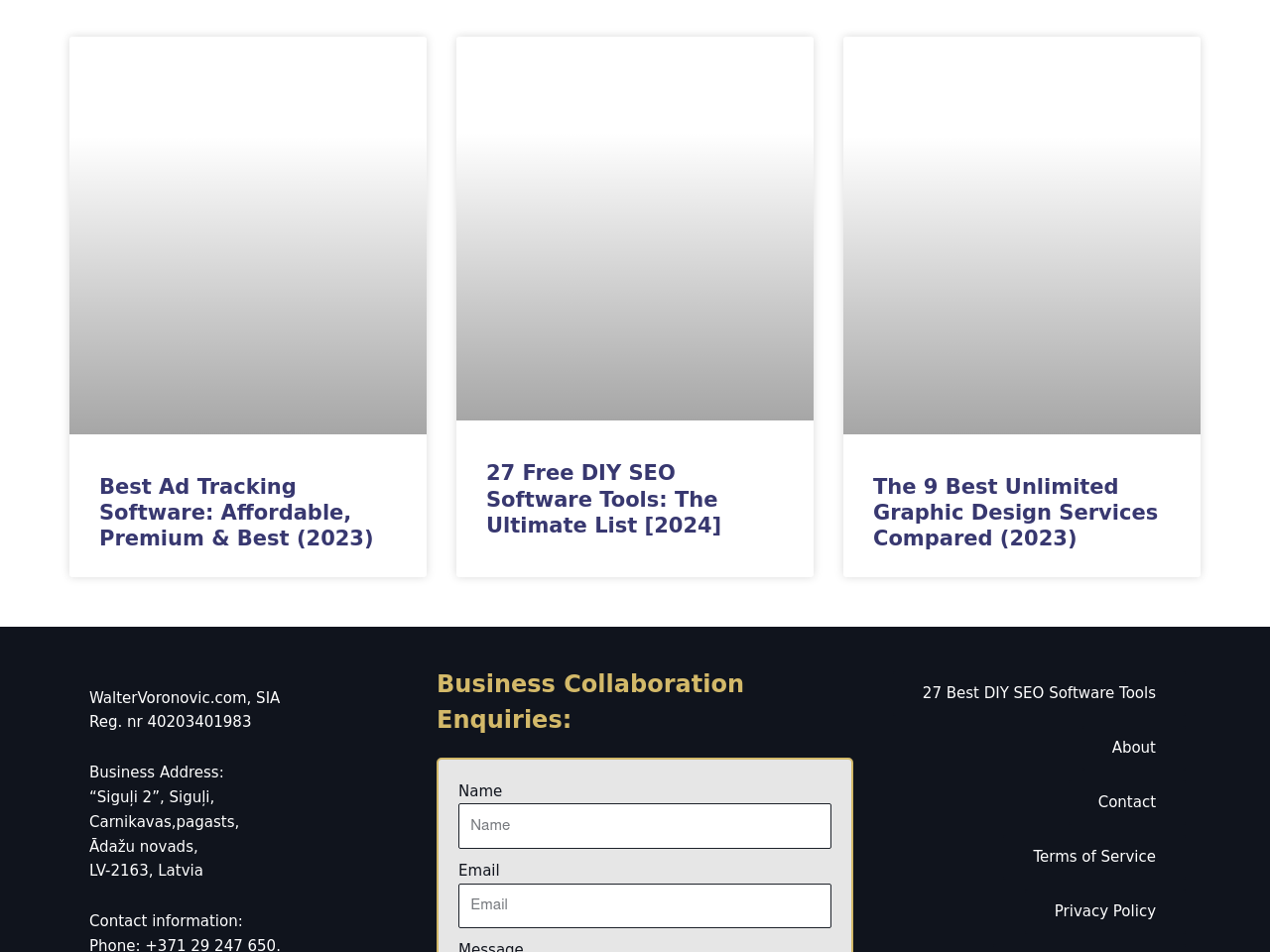What is the topic of the first article?
From the image, respond using a single word or phrase.

Ad Tracking Software